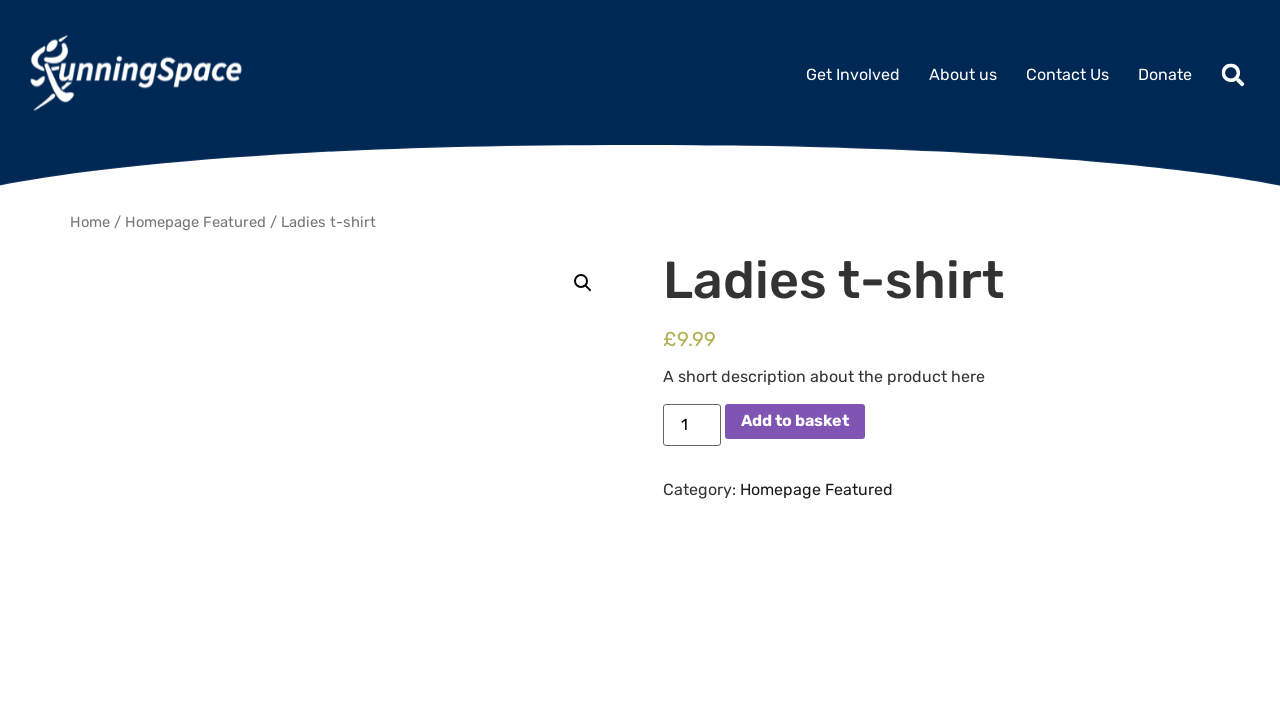Please provide a detailed answer to the question below by examining the image:
What category does the Ladies t-shirt belong to?

The category of the Ladies t-shirt can be found below the product description, where it is stated as 'Category: Homepage Featured'.